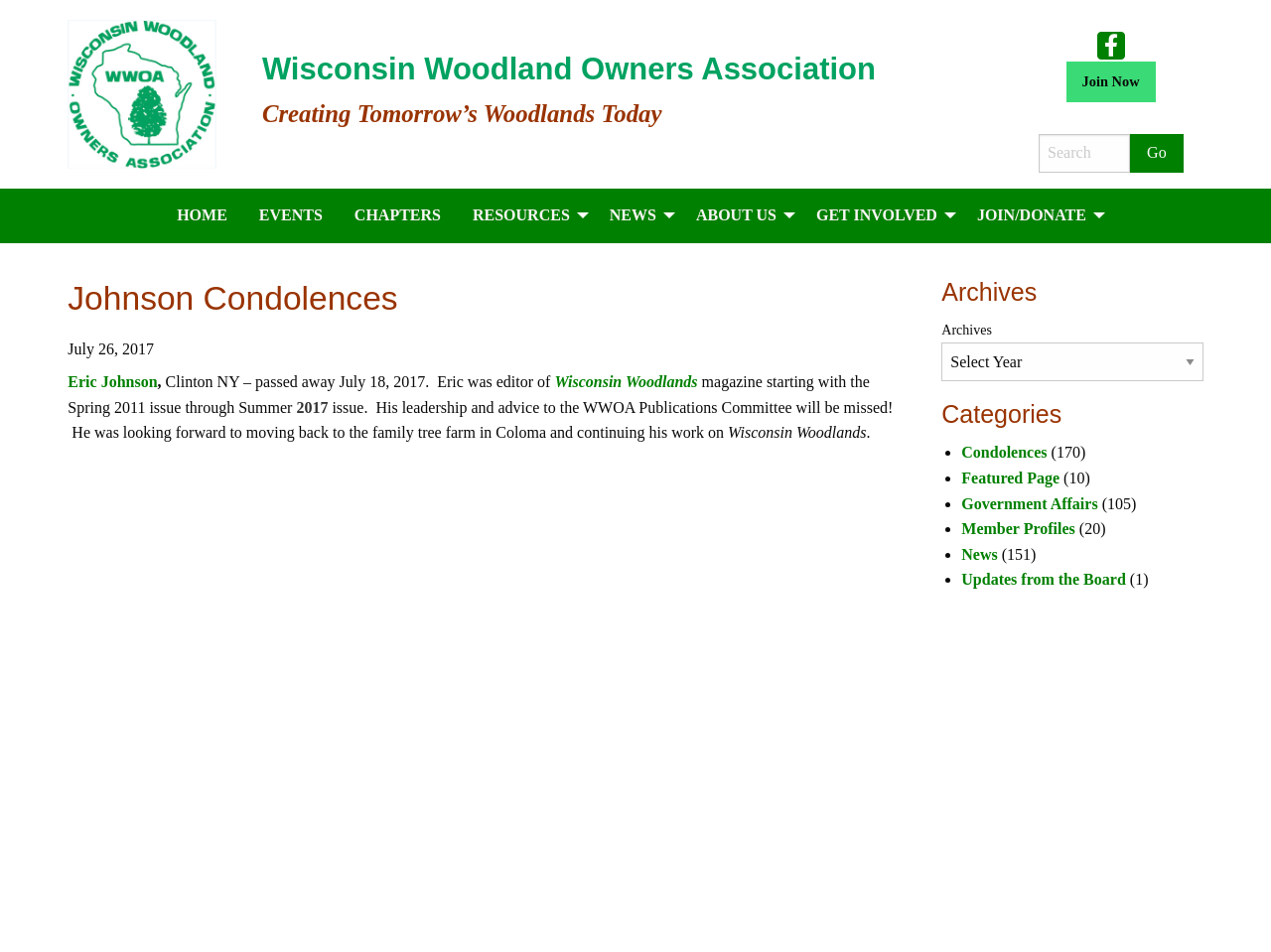Using the provided element description "Government Affairs", determine the bounding box coordinates of the UI element.

[0.756, 0.52, 0.864, 0.539]